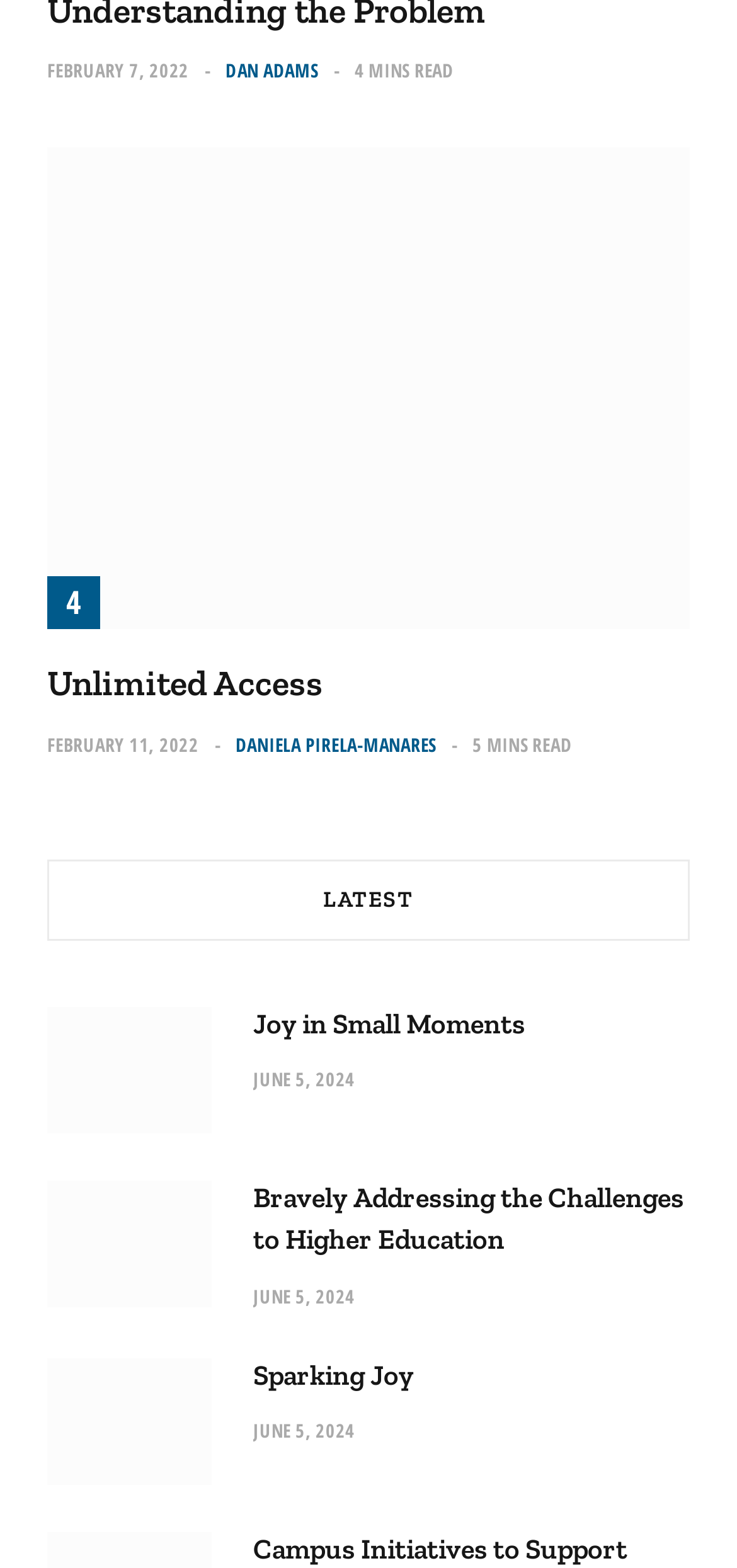Using the description "Dan Adams", locate and provide the bounding box of the UI element.

[0.306, 0.036, 0.432, 0.053]